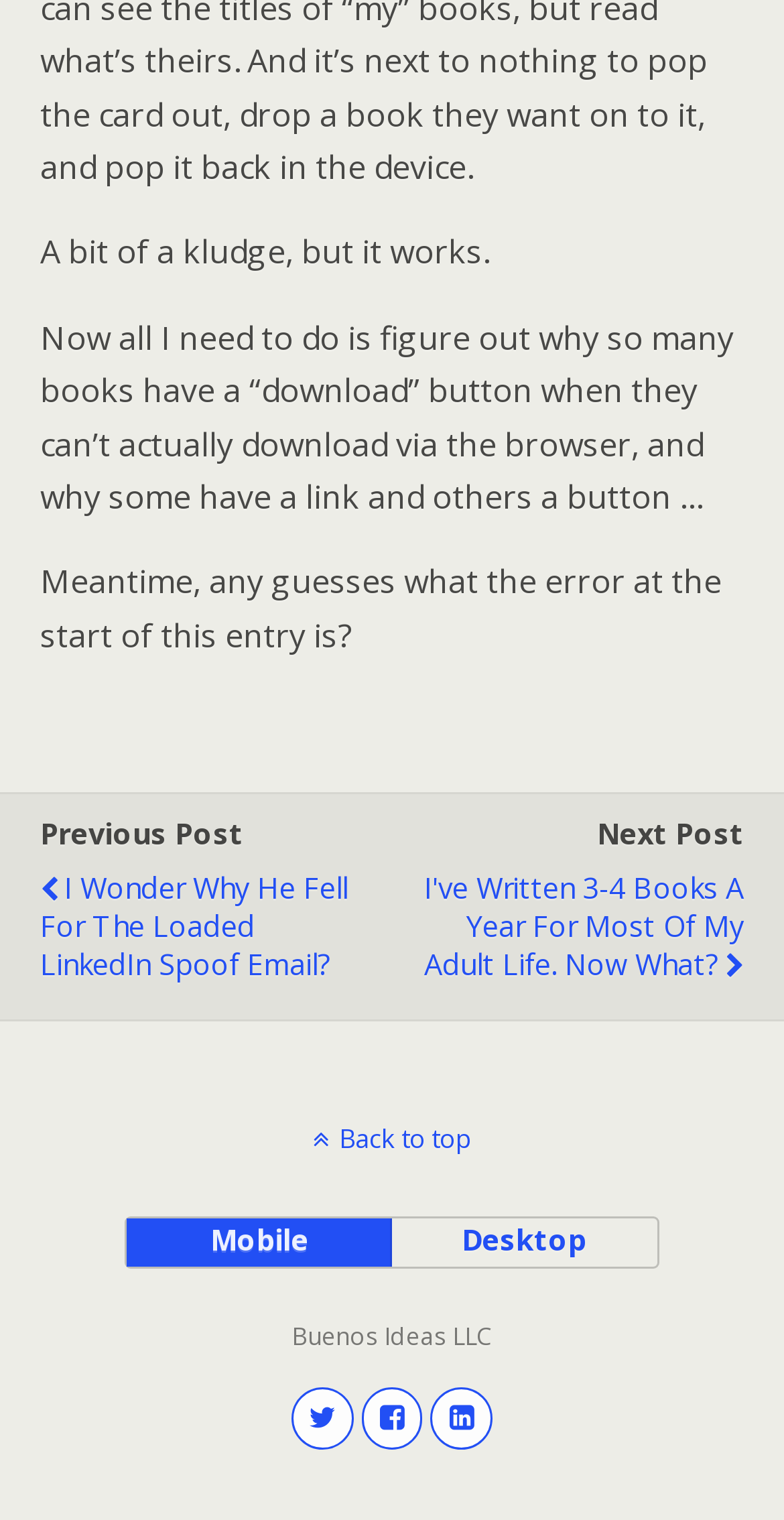Using a single word or phrase, answer the following question: 
What are the two options for viewing the webpage?

Mobile and Desktop